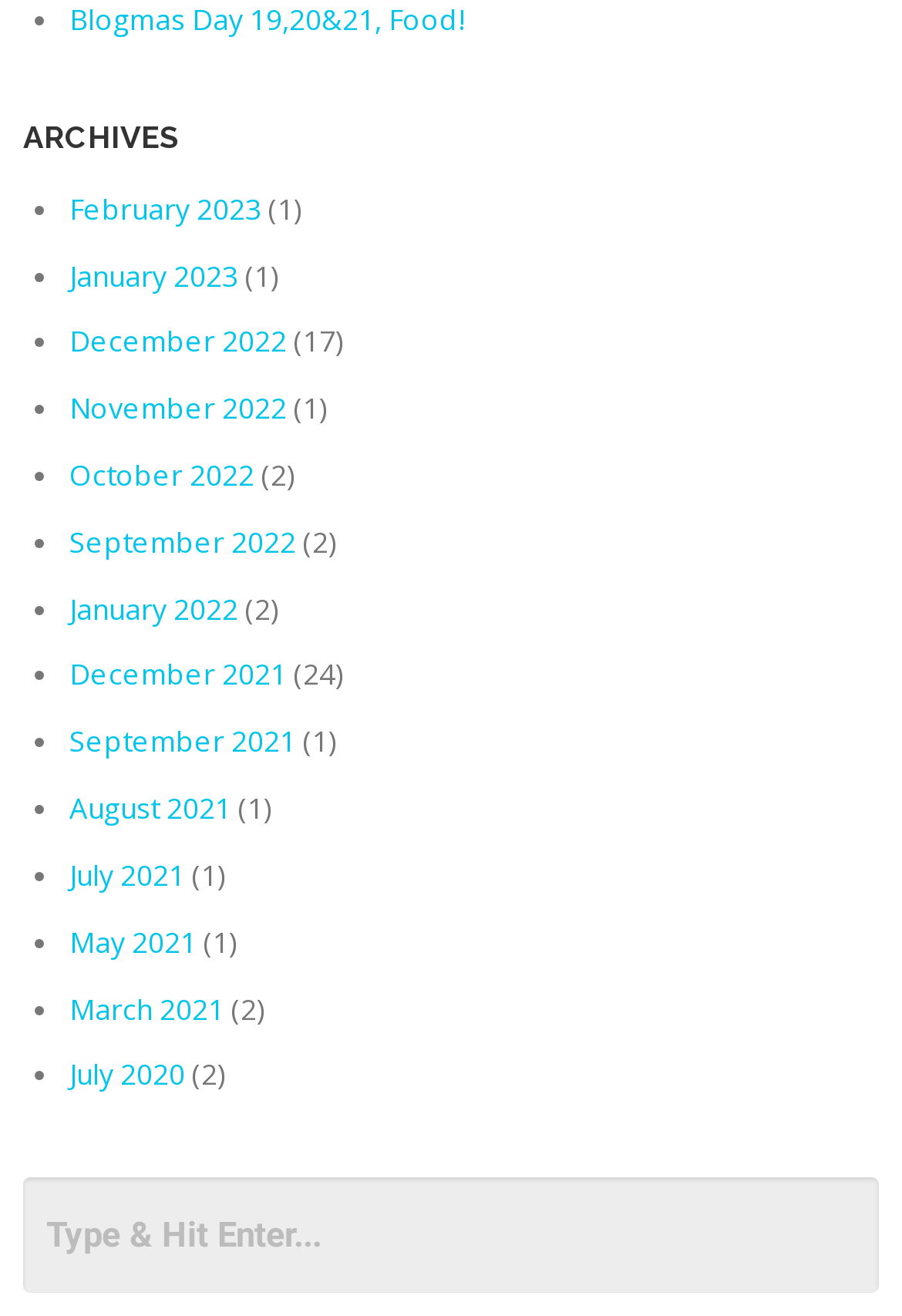Provide a short answer using a single word or phrase for the following question: 
How many months are listed on the page?

12